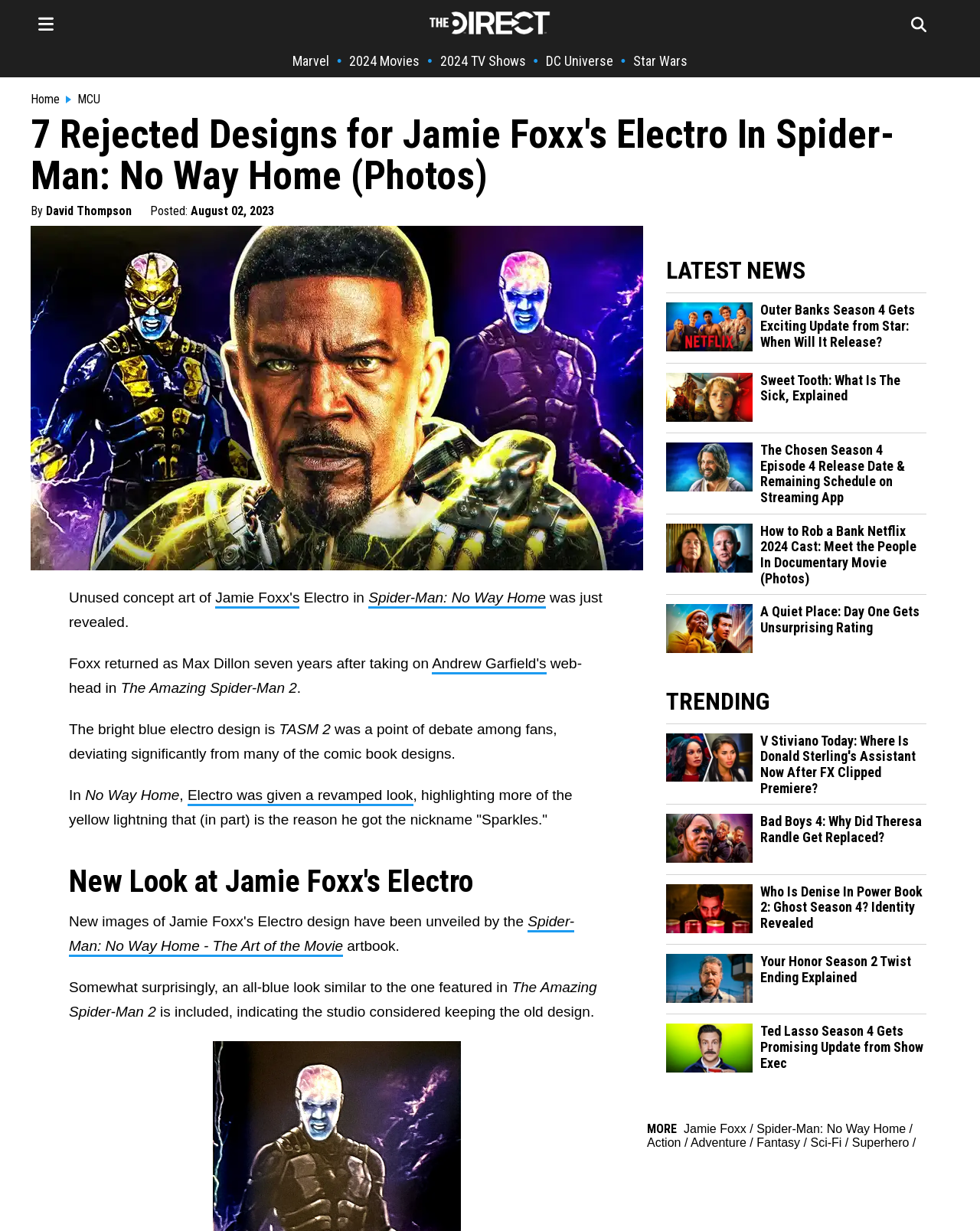Determine the bounding box for the described HTML element: "Marvel". Ensure the coordinates are four float numbers between 0 and 1 in the format [left, top, right, bottom].

[0.298, 0.043, 0.336, 0.056]